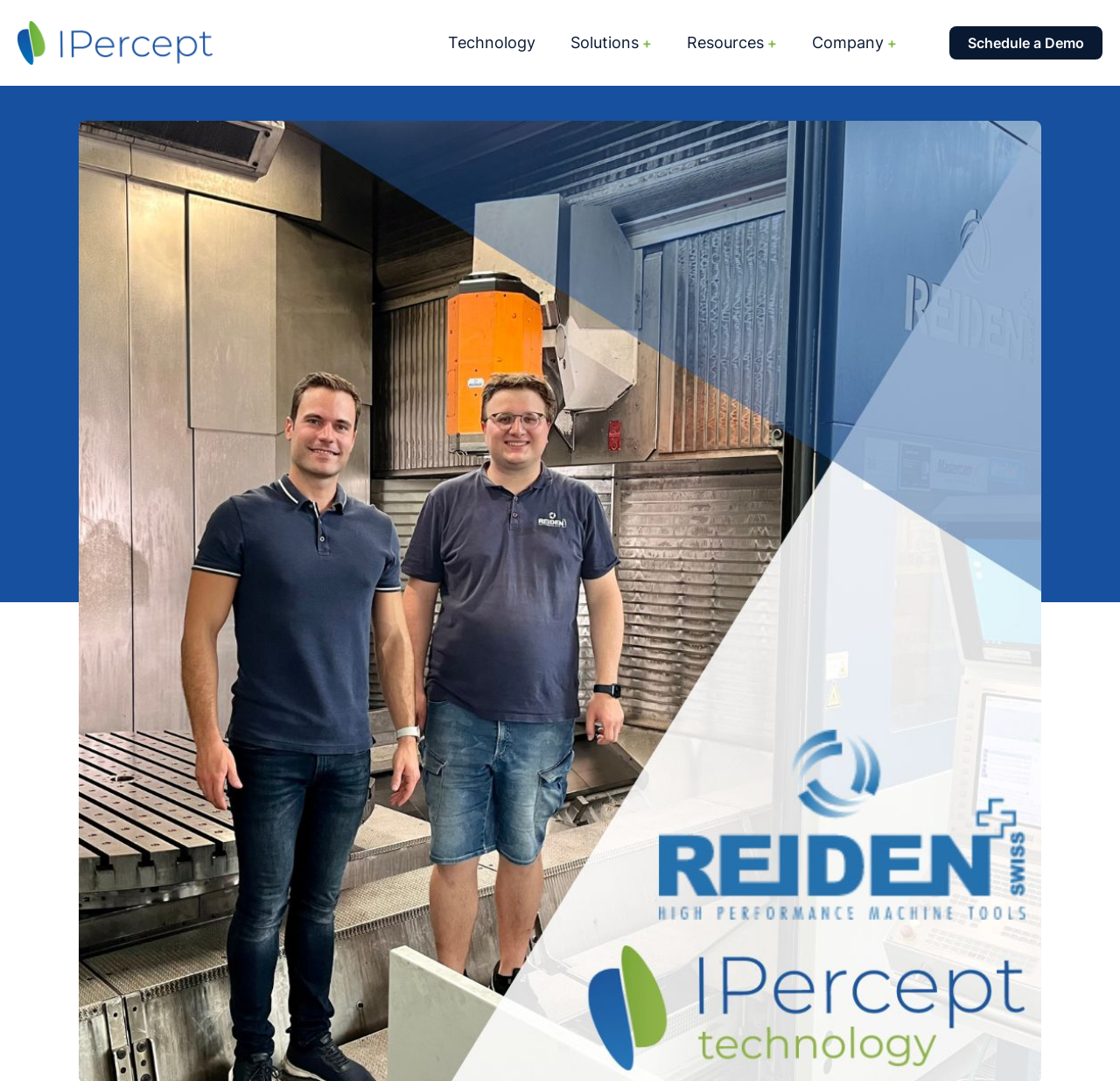Please identify the bounding box coordinates of the element that needs to be clicked to execute the following command: "Click the IPercept Technology AB logo". Provide the bounding box using four float numbers between 0 and 1, formatted as [left, top, right, bottom].

[0.016, 0.03, 0.19, 0.046]